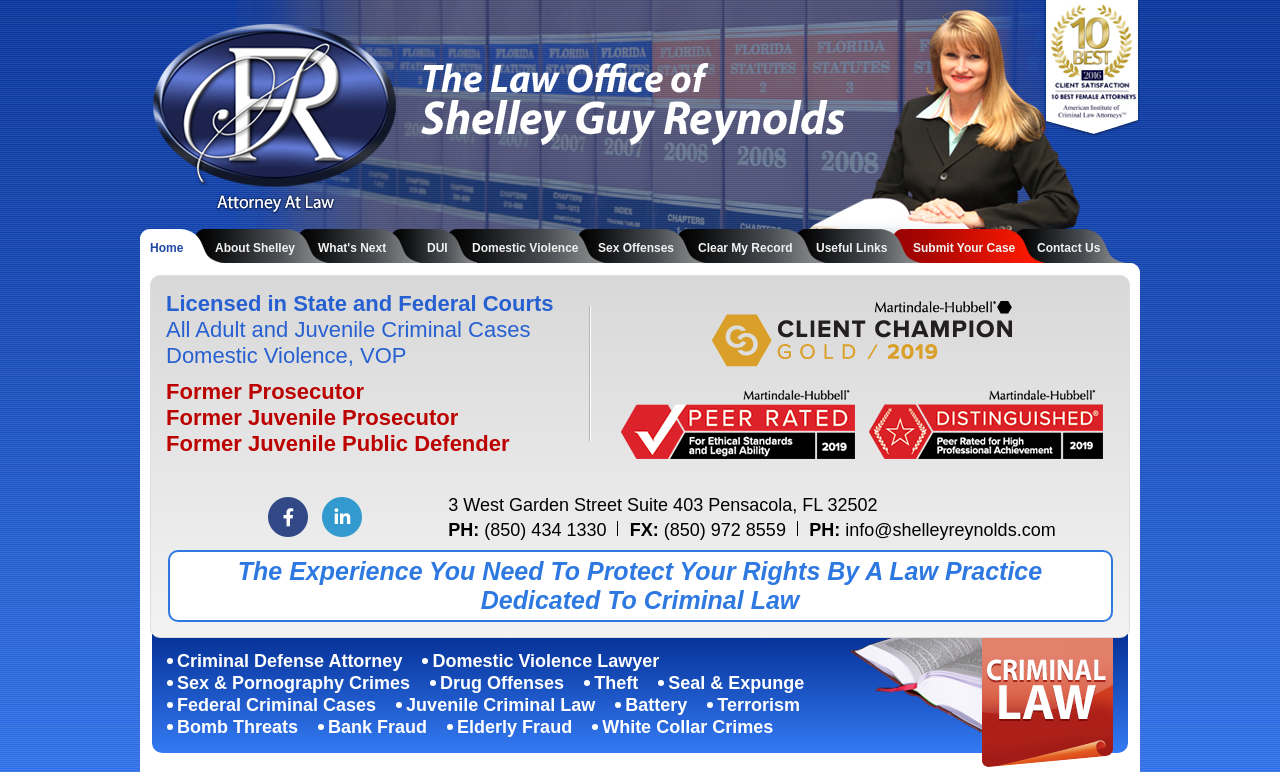Refer to the screenshot and answer the following question in detail:
What is the profession of Shelley Guy Reynolds?

Based on the webpage, Shelley Guy Reynolds is a criminal defense attorney, which is evident from the image 'Shelley Guy Reynolds' and the heading 'Licensed in State and Federal Courts All Adult and Juvenile Criminal Cases Domestic Violence, VOP'.